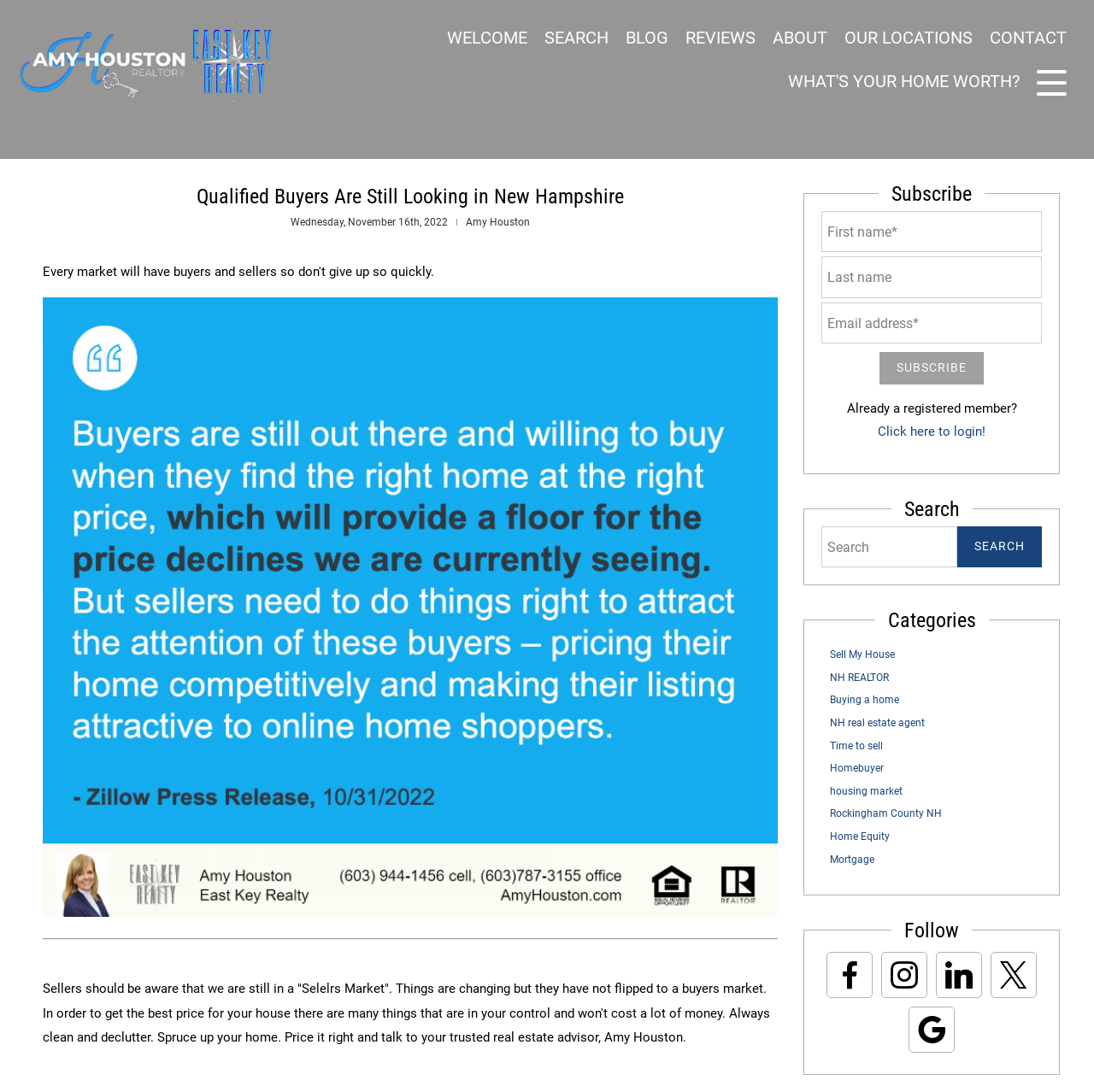Please reply to the following question with a single word or a short phrase:
What is the purpose of the 'Subscribe' section?

To receive updates